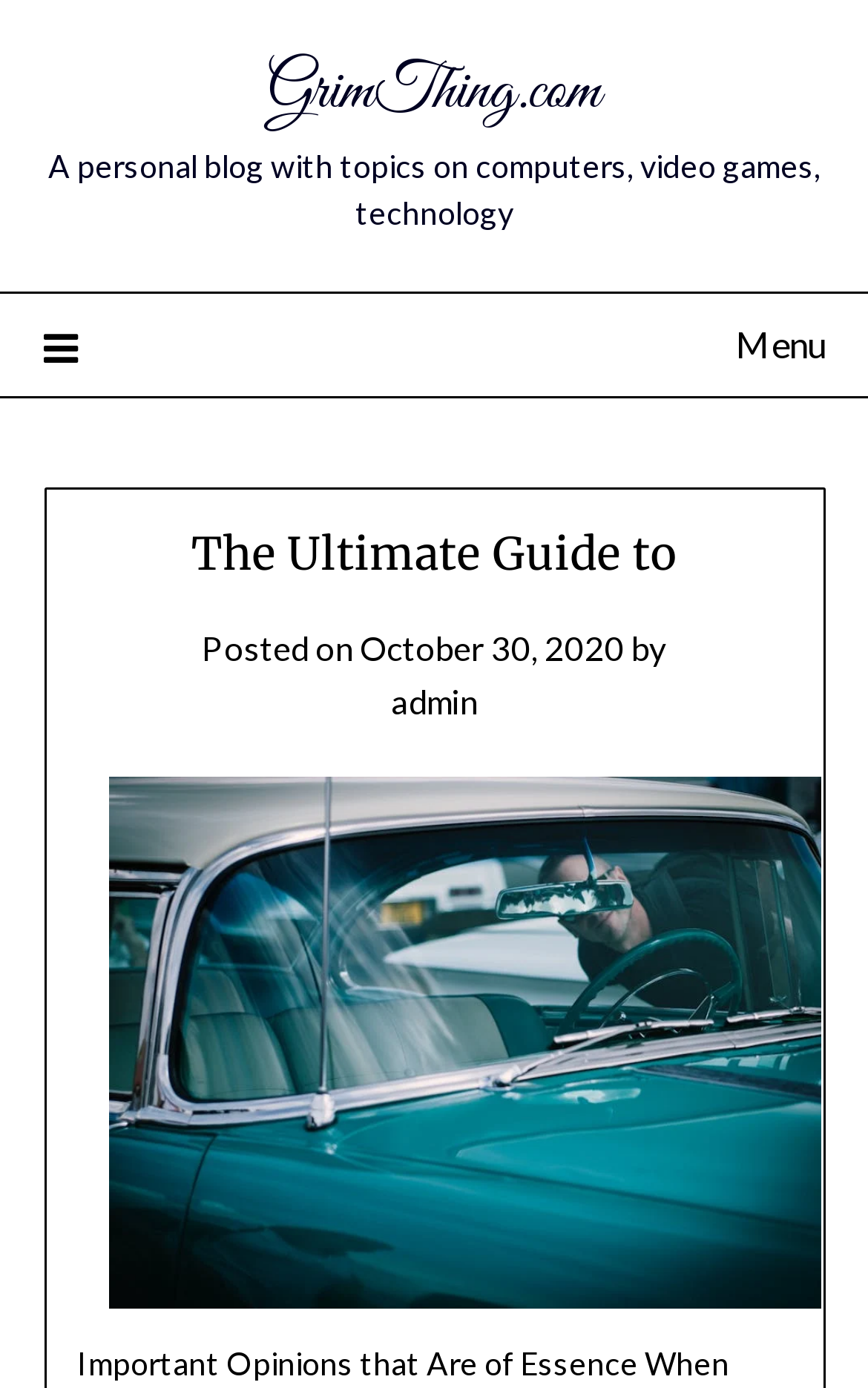For the element described, predict the bounding box coordinates as (top-left x, top-left y, bottom-right x, bottom-right y). All values should be between 0 and 1. Element description: October 30, 2020

[0.414, 0.451, 0.719, 0.48]